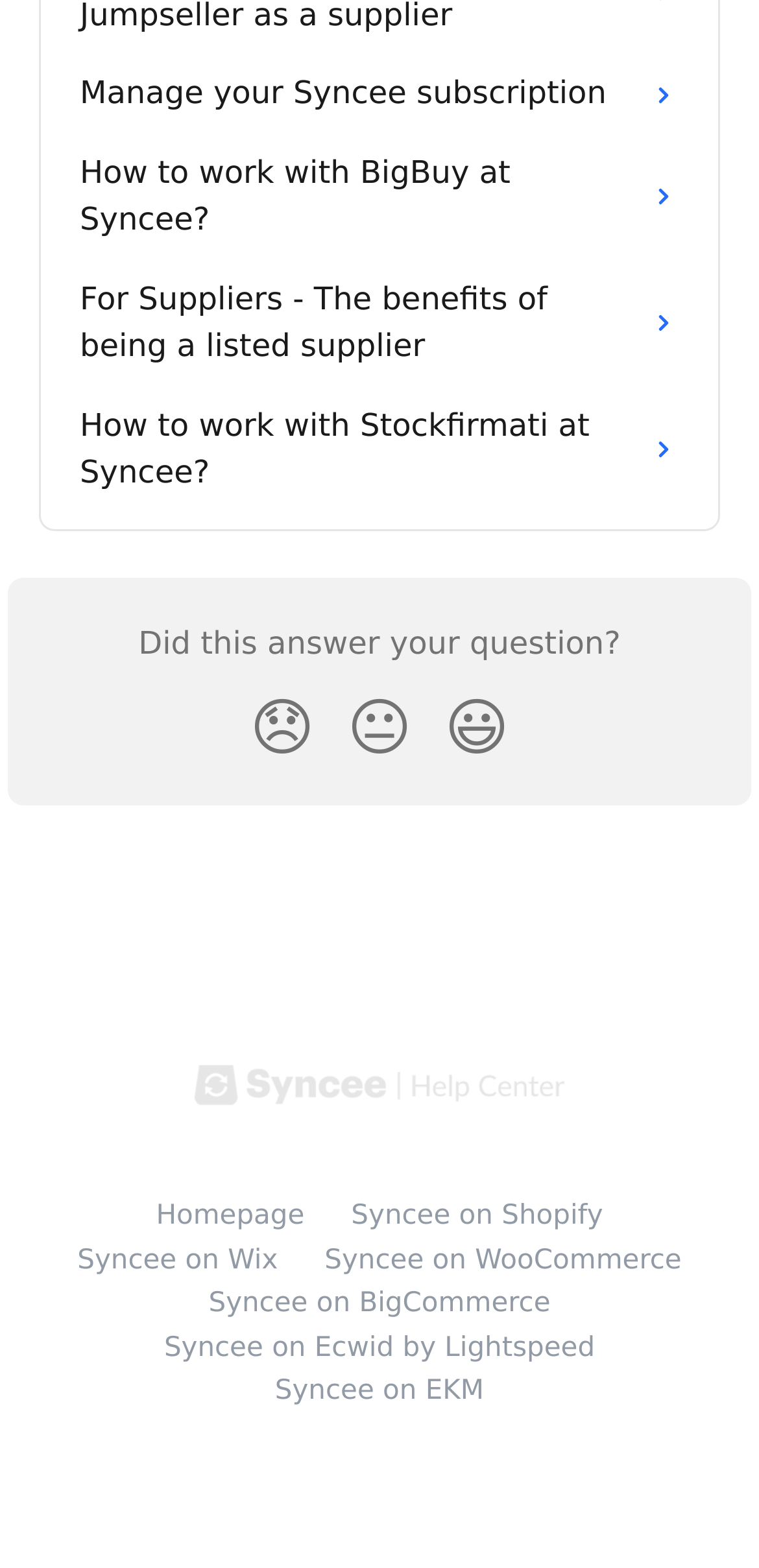What is the tone of the webpage?
From the details in the image, answer the question comprehensively.

The webpage appears to be informative in nature, providing users with information on how to manage their subscriptions, work with suppliers, and access help resources, without any apparent emotional or persuasive tone.